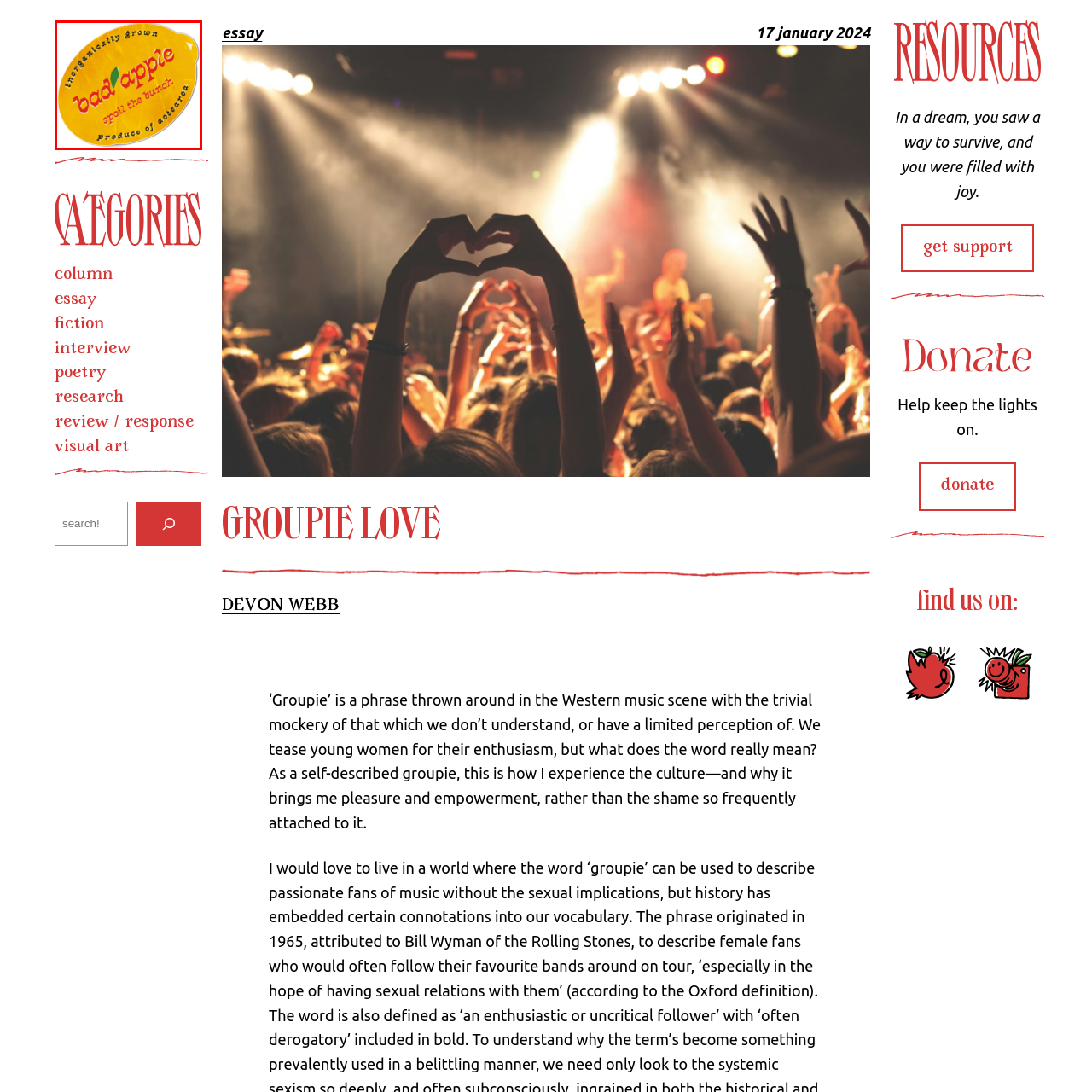Generate an in-depth caption for the image segment highlighted with a red box.

The image features a vibrant, eye-catching label titled "bad apple," set against a bright yellow background. The label highlights the phrase "inorganically grown" at the top, clearly indicating the nature of the produce it represents. Below, the words "spoil the bunch" are prominently displayed in a playful font, adding a whimsical touch to the design. The phrase "produce of Aotearoa" at the bottom emphasizes the origin of the product, linking it to New Zealand. This label encapsulates a quirky and thought-provoking message about produce, inviting viewers to consider the implications of inorganic farming practices.